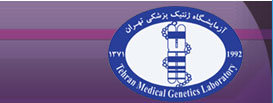Describe all the elements and aspects of the image comprehensively.

The image features the logo of the Tehran Medical Genetics Laboratory, established in 1992. The logo is enclosed within a blue circular border, symbolizing the laboratory's commitment to medical genetics. Inside the circle, there is a stylized representation of a DNA double helix, emphasizing the lab's focus on genetic research and analysis. The background displays a gradient of purple hues, adding a modern and professional touch to the design. This logo reflects the laboratory's dedication to advancing genetic studies and its role in the field of medical genetics.